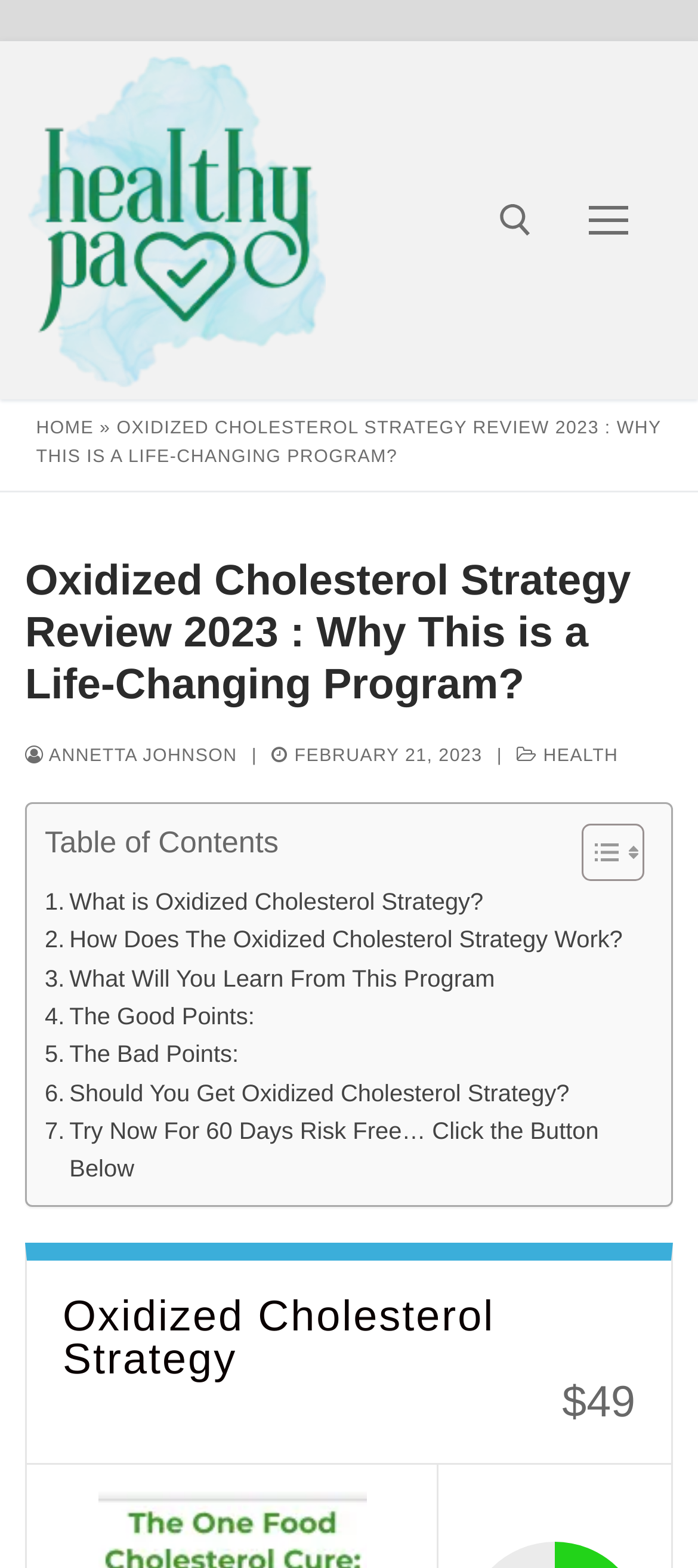Provide an in-depth caption for the contents of the webpage.

The webpage is a review of the "Oxidized Cholesterol Strategy" program, a natural system designed to tackle clogged arteries. At the top left corner, there is a logo of "HealthyPa" with a link to the website. Next to it, there is a search tool with a search box and a submit button. On the top right corner, there is a navigation icon and a breadcrumbs navigation menu that shows the current page's location.

Below the navigation menu, there is a heading that displays the title of the review, "Oxidized Cholesterol Strategy Review 2023 : Why This Is A Life-Changing Program?" with the author's name, "ANNETTA JOHNSON", and the date, "FEBRUARY 21, 2023". There is also a category link, "HEALTH", on the right side of the heading.

The main content of the webpage is organized into a table of contents with several sections, including "What is Oxidized Cholesterol Strategy?", "How Does The Oxidized Cholesterol Strategy Work?", "What Will You Learn From This Program", and others. Each section has a link to toggle its content.

At the bottom of the page, there is a section that summarizes the program, with a heading "Oxidized Cholesterol Strategy" and a price tag of "$49". There is also a call-to-action button to try the program for 60 days risk-free.